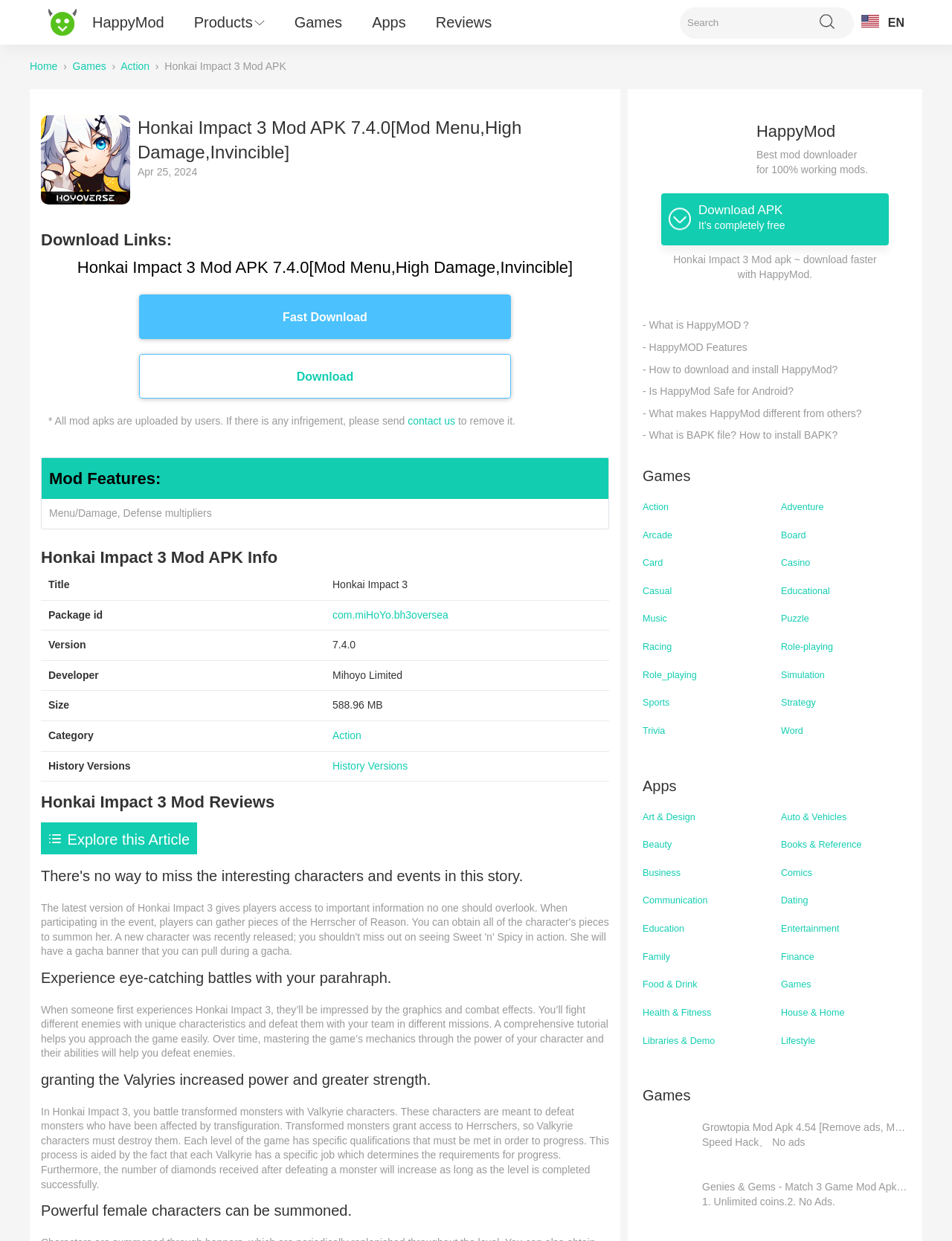What is the size of the APK file?
From the image, respond using a single word or phrase.

588.96 MB